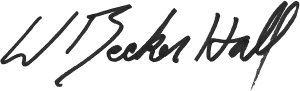Generate a detailed narrative of the image.

The image features an artistic signature that reads "L. Becker Hall." This signature is presented in a flowing, handwritten style, reflecting a personal touch and individuality. It complements the surrounding content concerning records and music, highlighting a connection to a passion for music and a tradition rooted in family memories. The signature may represent the identity of the person sharing their story and experiences related to music collection and familial connections through music. This personal element captures the essence of creativity and nostalgia woven into the narrative about music's significance in their life.